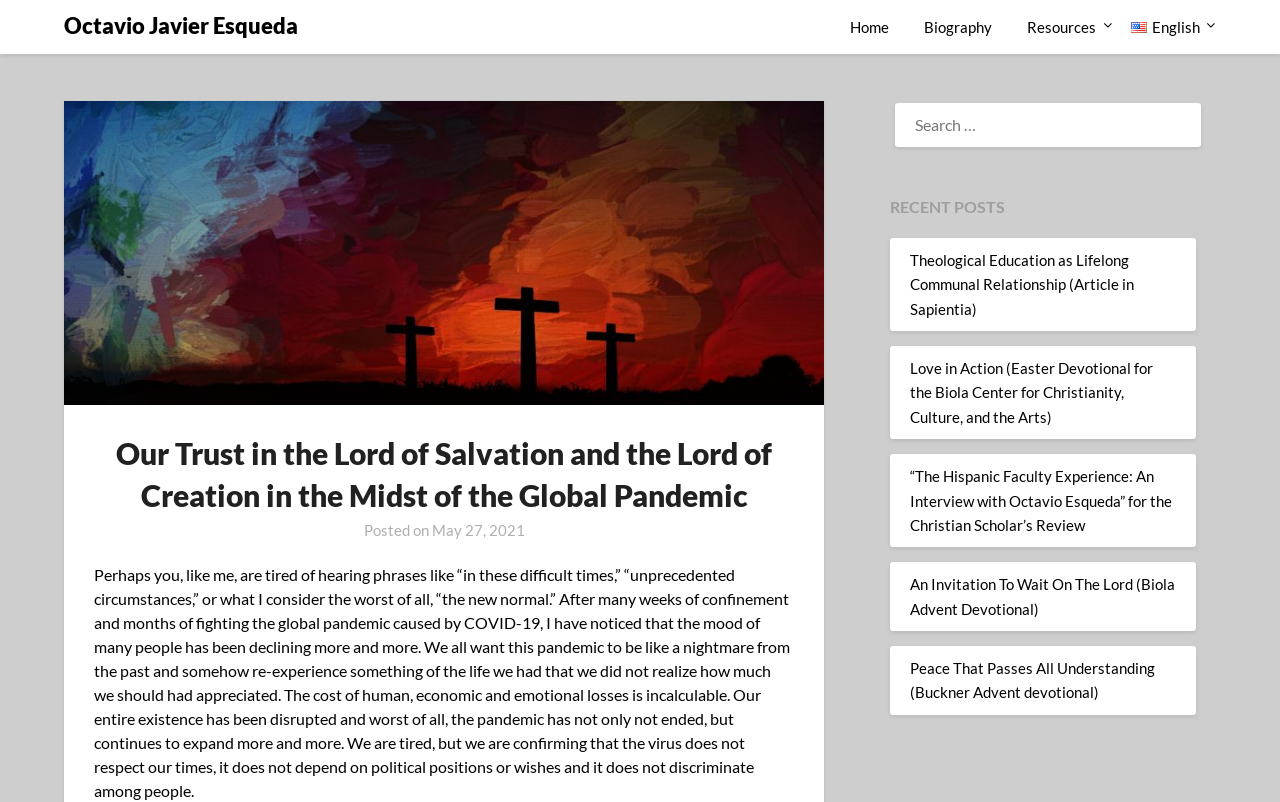Find the bounding box coordinates for the element that must be clicked to complete the instruction: "Click on the 'Venta De Pulseras Franck Muller Clones Watch With Wing Tat Co' link". The coordinates should be four float numbers between 0 and 1, indicated as [left, top, right, bottom].

None